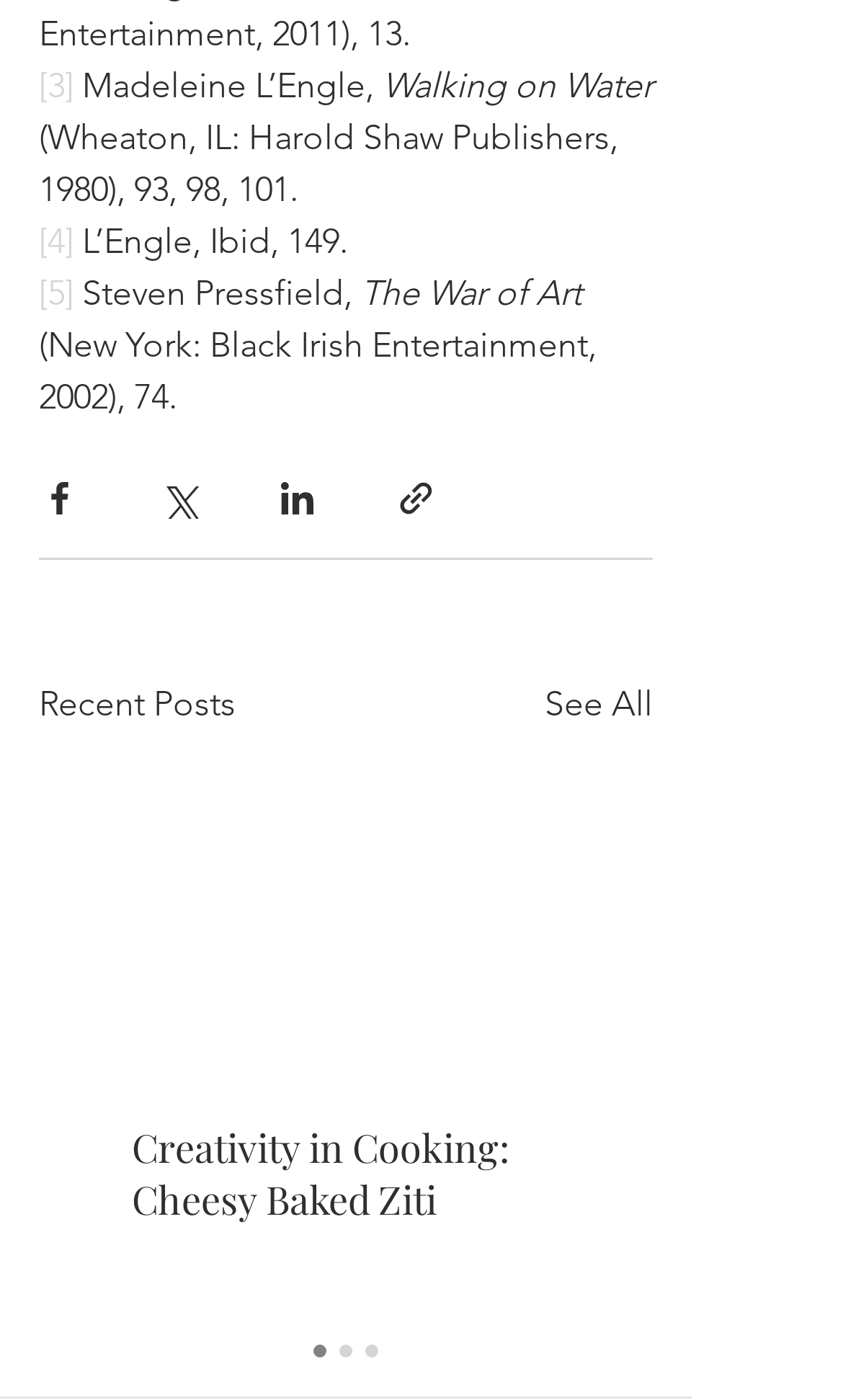What is the name of the book written by Steven Pressfield?
Based on the image, please offer an in-depth response to the question.

I found the text 'Steven Pressfield' on the webpage, and it is accompanied by the book title 'The War of Art'.